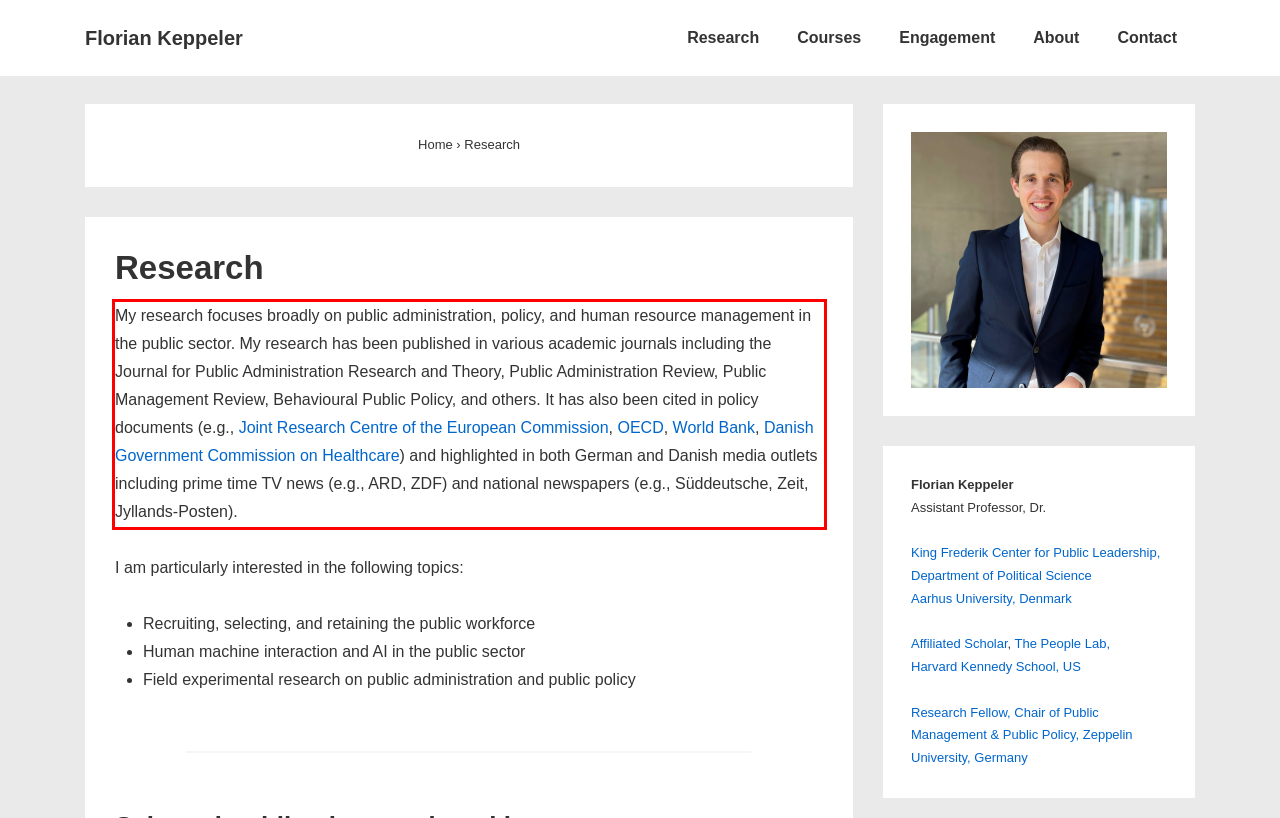Within the screenshot of a webpage, identify the red bounding box and perform OCR to capture the text content it contains.

My research focuses broadly on public administration, policy, and human resource management in the public sector. My research has been published in various academic journals including the Journal for Public Administration Research and Theory, Public Administration Review, Public Management Review, Behavioural Public Policy, and others. It has also been cited in policy documents (e.g., Joint Research Centre of the European Commission, OECD, World Bank, Danish Government Commission on Healthcare) and highlighted in both German and Danish media outlets including prime time TV news (e.g., ARD, ZDF) and national newspapers (e.g., Süddeutsche, Zeit, Jyllands-Posten).